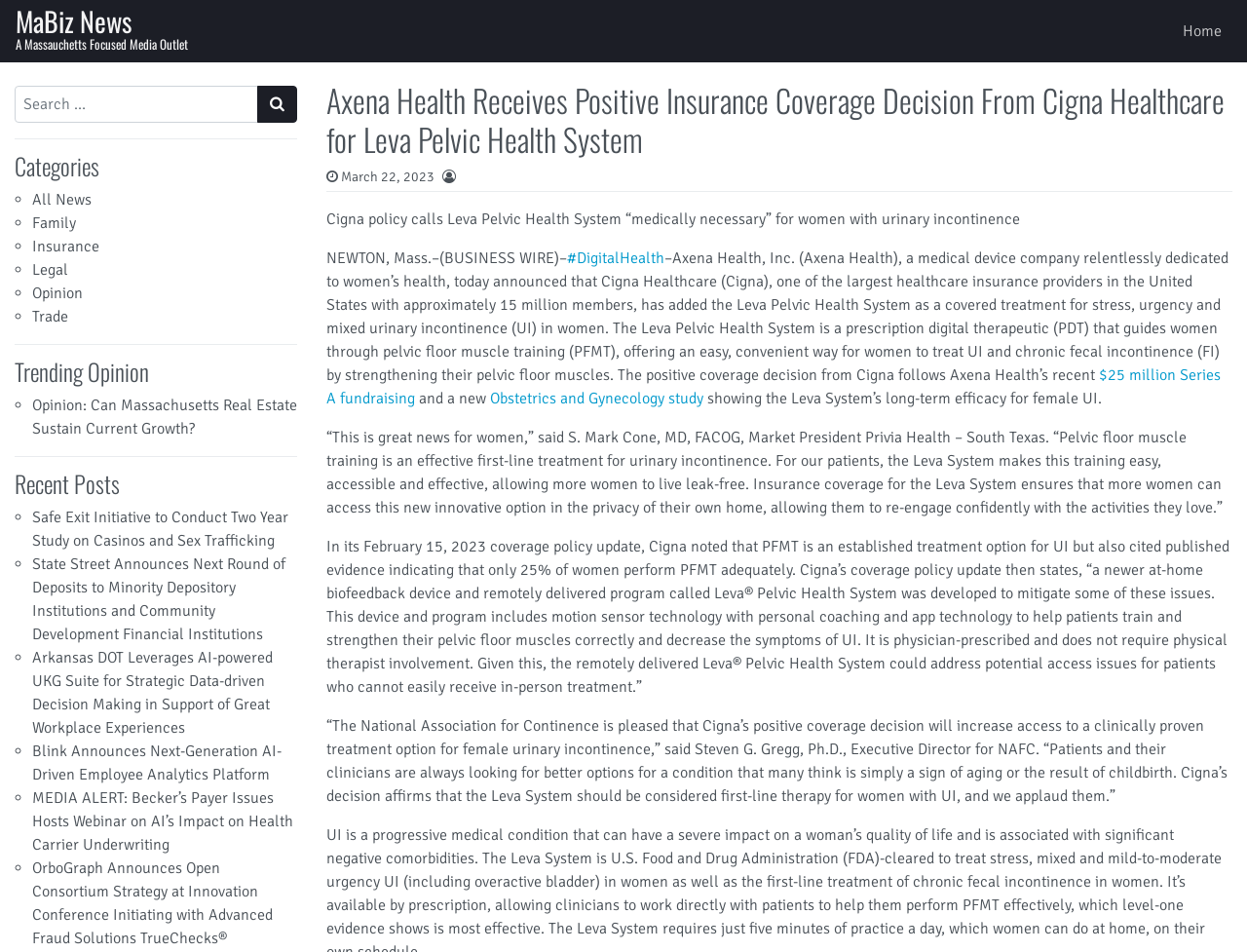Determine the bounding box coordinates of the clickable region to carry out the instruction: "Click on March 22, 2023".

[0.273, 0.177, 0.348, 0.194]